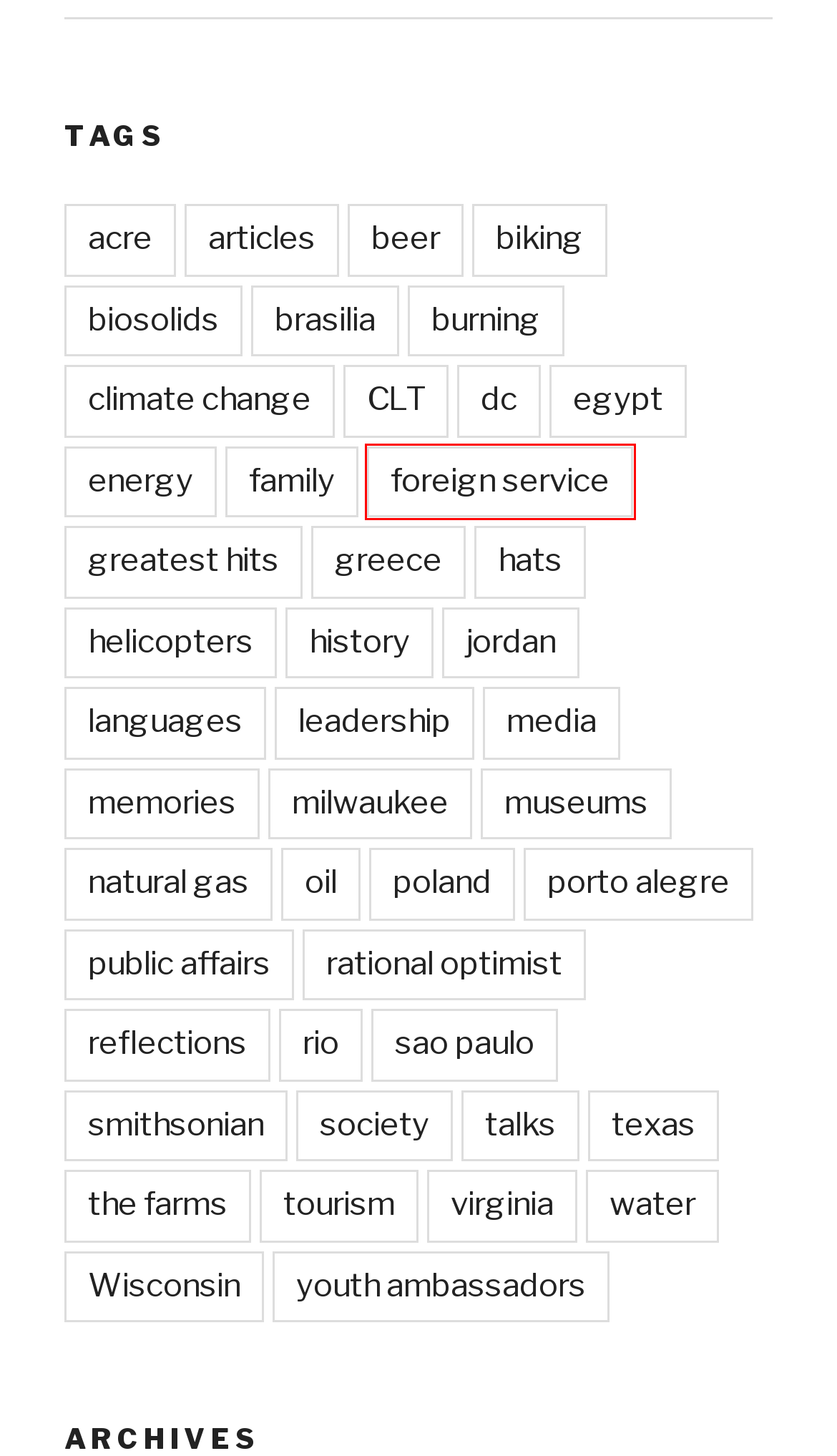Inspect the provided webpage screenshot, concentrating on the element within the red bounding box. Select the description that best represents the new webpage after you click the highlighted element. Here are the candidates:
A. oil – World-Wide Matel
B. acre – World-Wide Matel
C. milwaukee – World-Wide Matel
D. talks – World-Wide Matel
E. brasilia – World-Wide Matel
F. languages – World-Wide Matel
G. youth ambassadors – World-Wide Matel
H. foreign service – World-Wide Matel

H